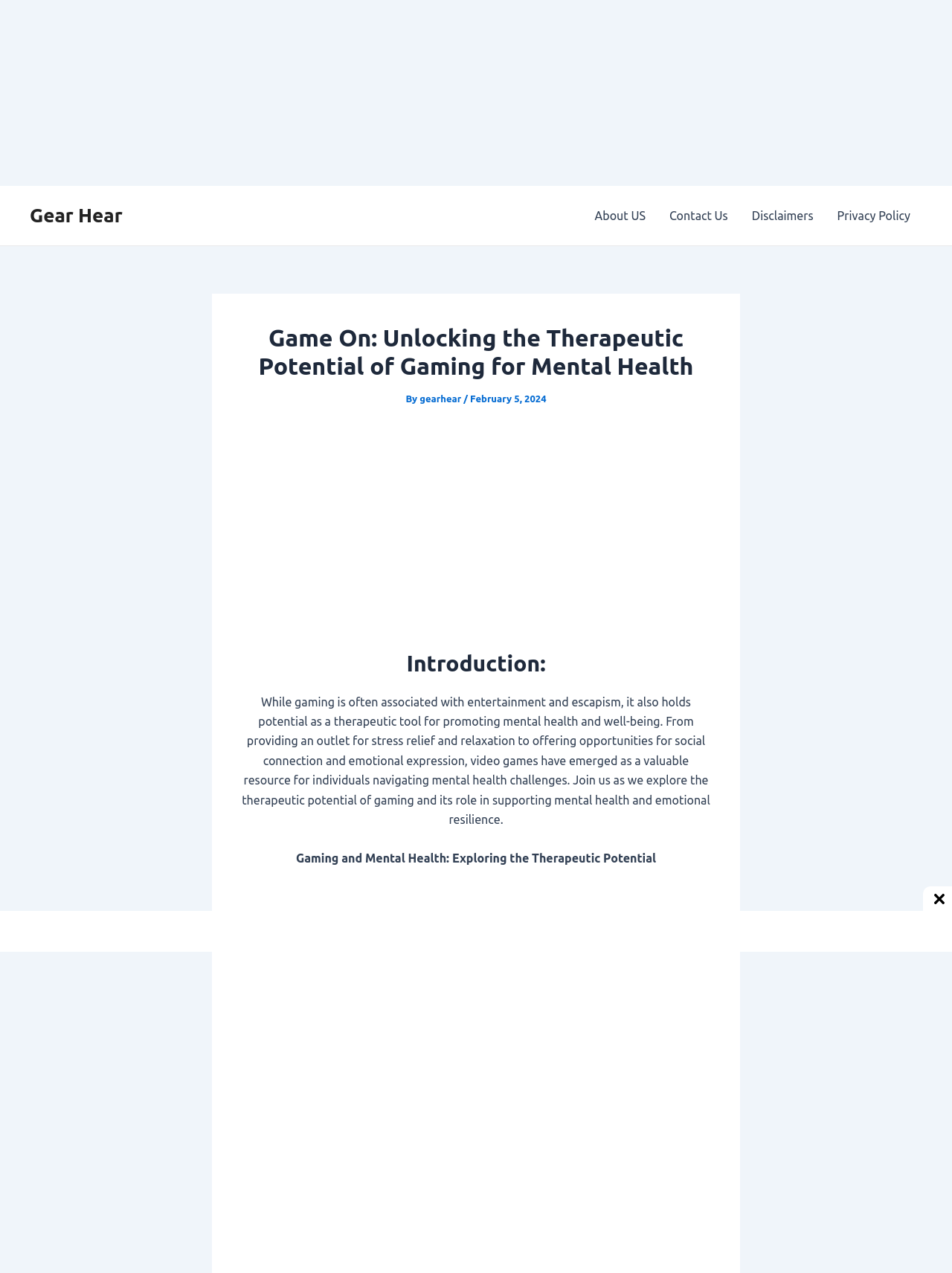What is the function of the navigation section?
Provide a concise answer using a single word or phrase based on the image.

To navigate to other pages